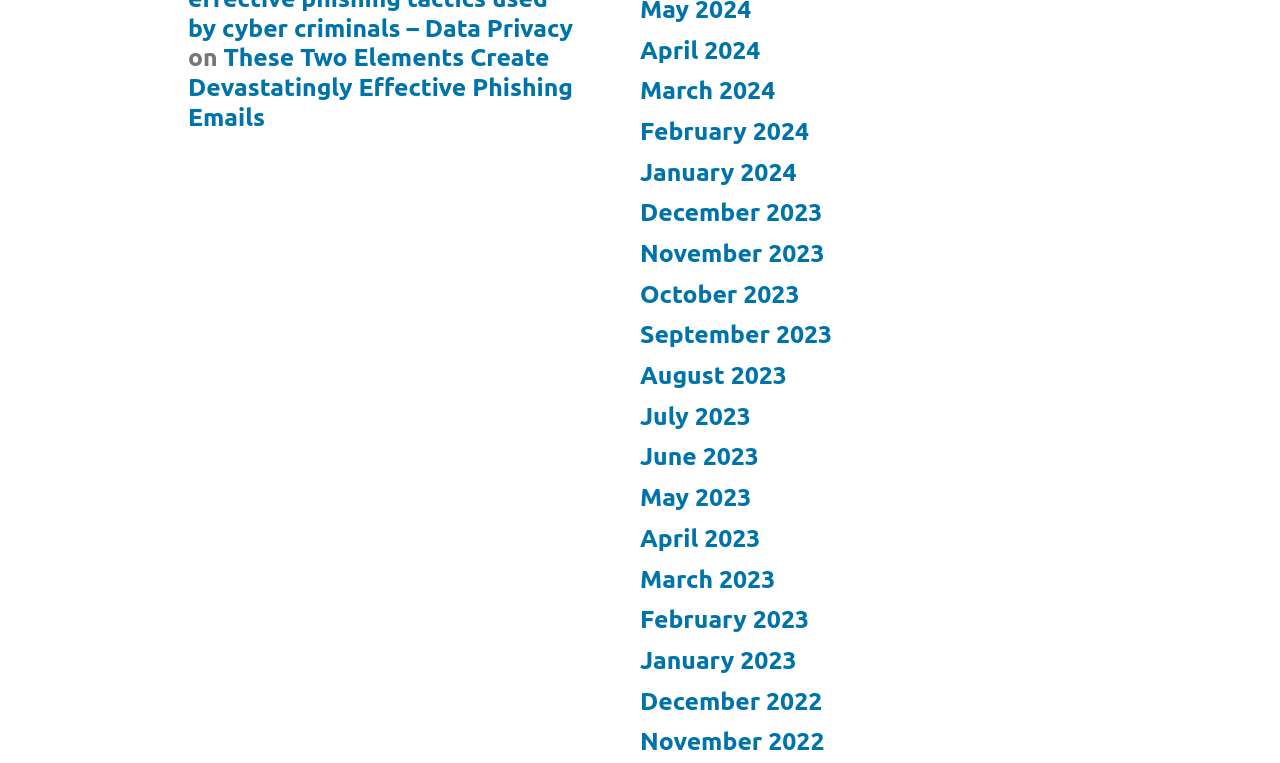What type of content is the webpage likely to have?
Refer to the image and provide a concise answer in one word or phrase.

News or articles